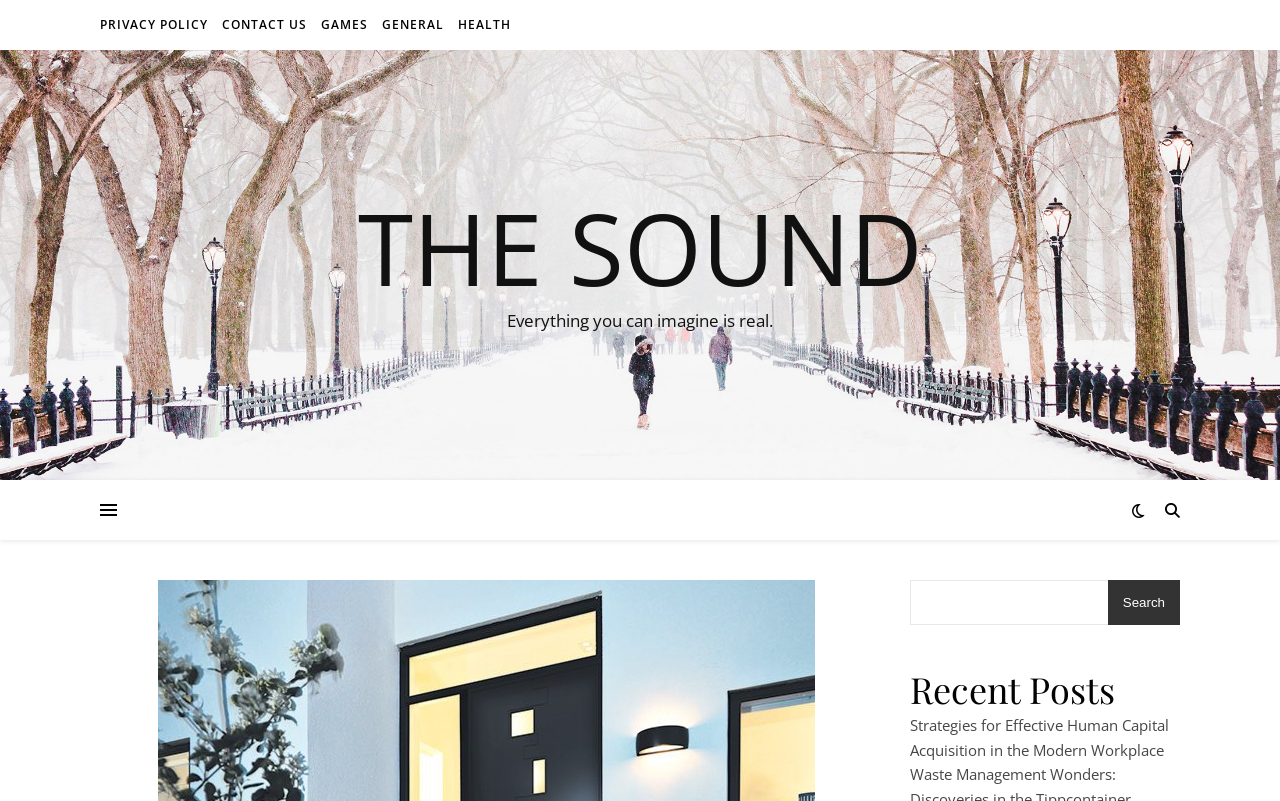Please specify the bounding box coordinates of the region to click in order to perform the following instruction: "read the article about human capital acquisition".

[0.711, 0.893, 0.913, 0.948]